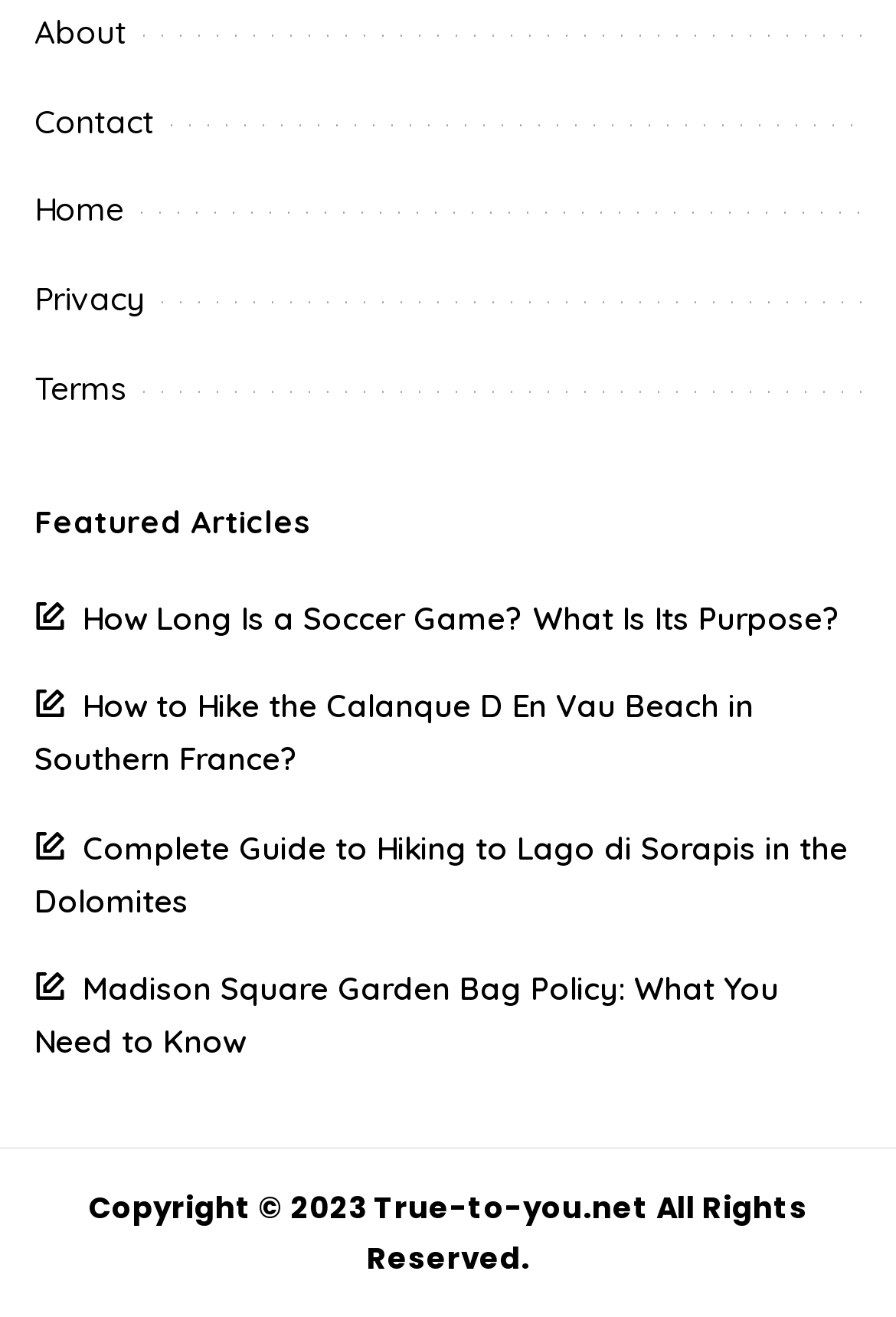Locate the bounding box coordinates of the element that should be clicked to fulfill the instruction: "check terms and conditions".

[0.038, 0.279, 0.141, 0.311]